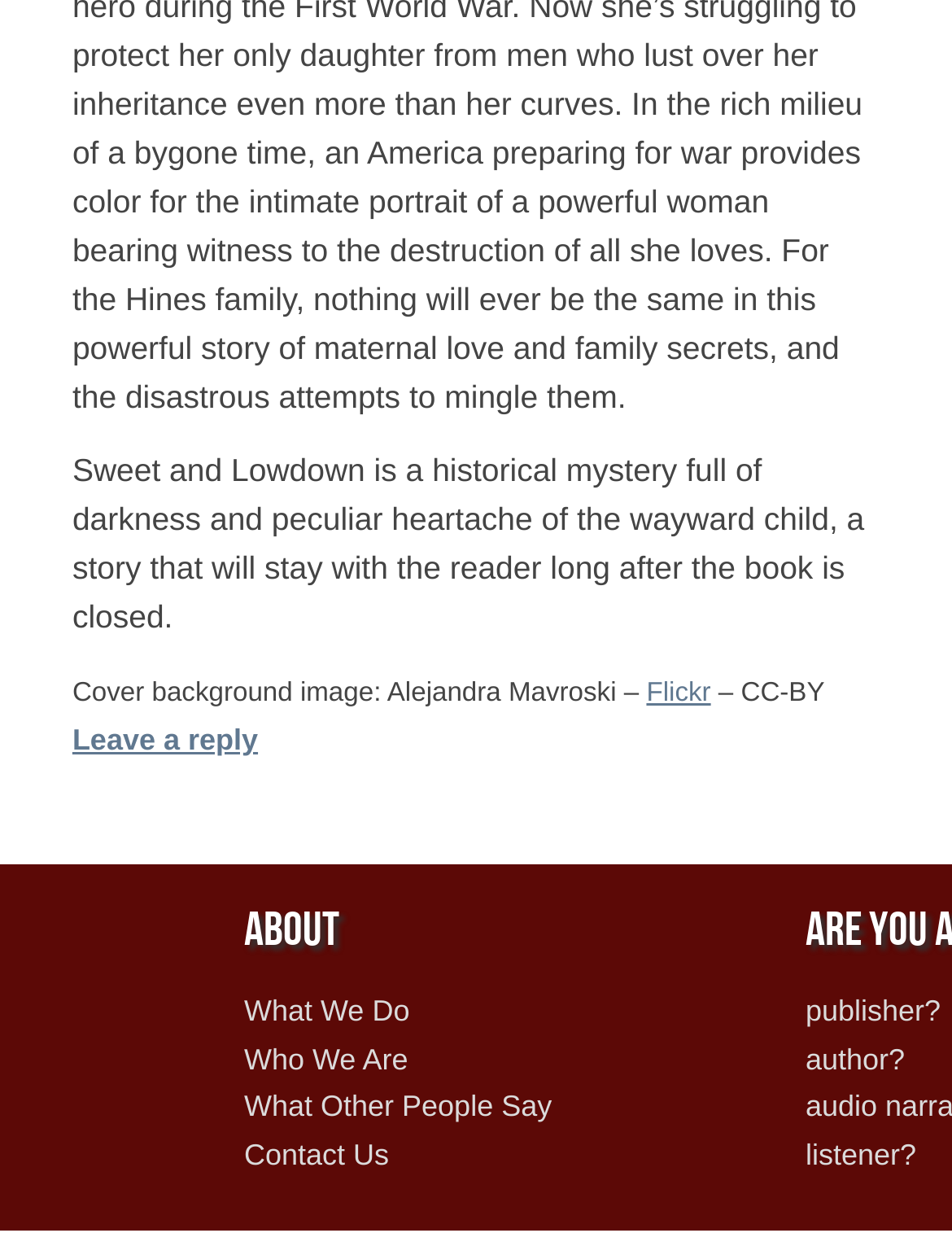Could you locate the bounding box coordinates for the section that should be clicked to accomplish this task: "Contact them".

[0.256, 0.923, 0.409, 0.951]